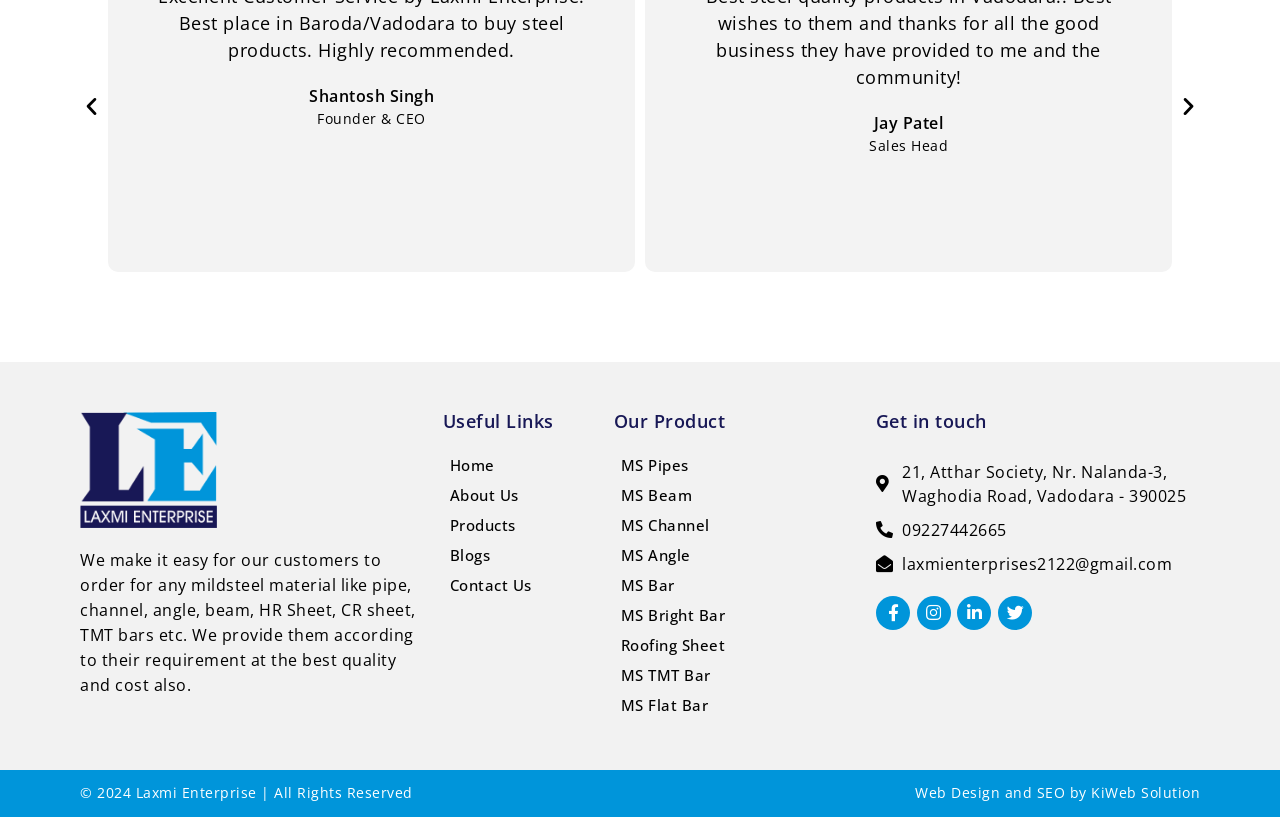Extract the bounding box coordinates for the UI element described as: "MS Bar".

[0.466, 0.698, 0.669, 0.734]